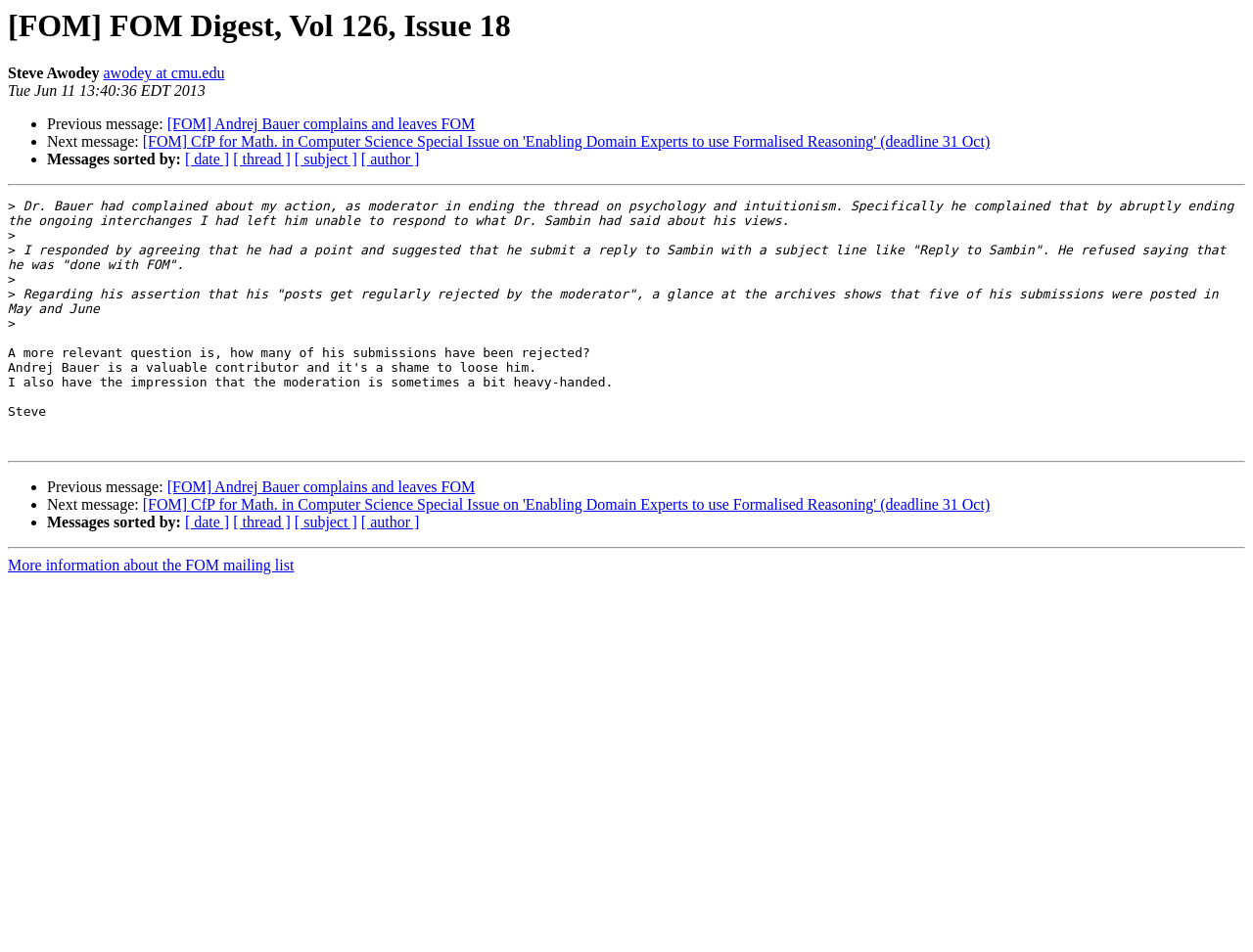What is the subject of the previous message?
Based on the image, answer the question with as much detail as possible.

I determined the subject of the previous message by looking at the link element '[FOM] Andrej Bauer complains and leaves FOM' which is located in the 'Previous message:' section, indicating that it is the subject of the previous message.